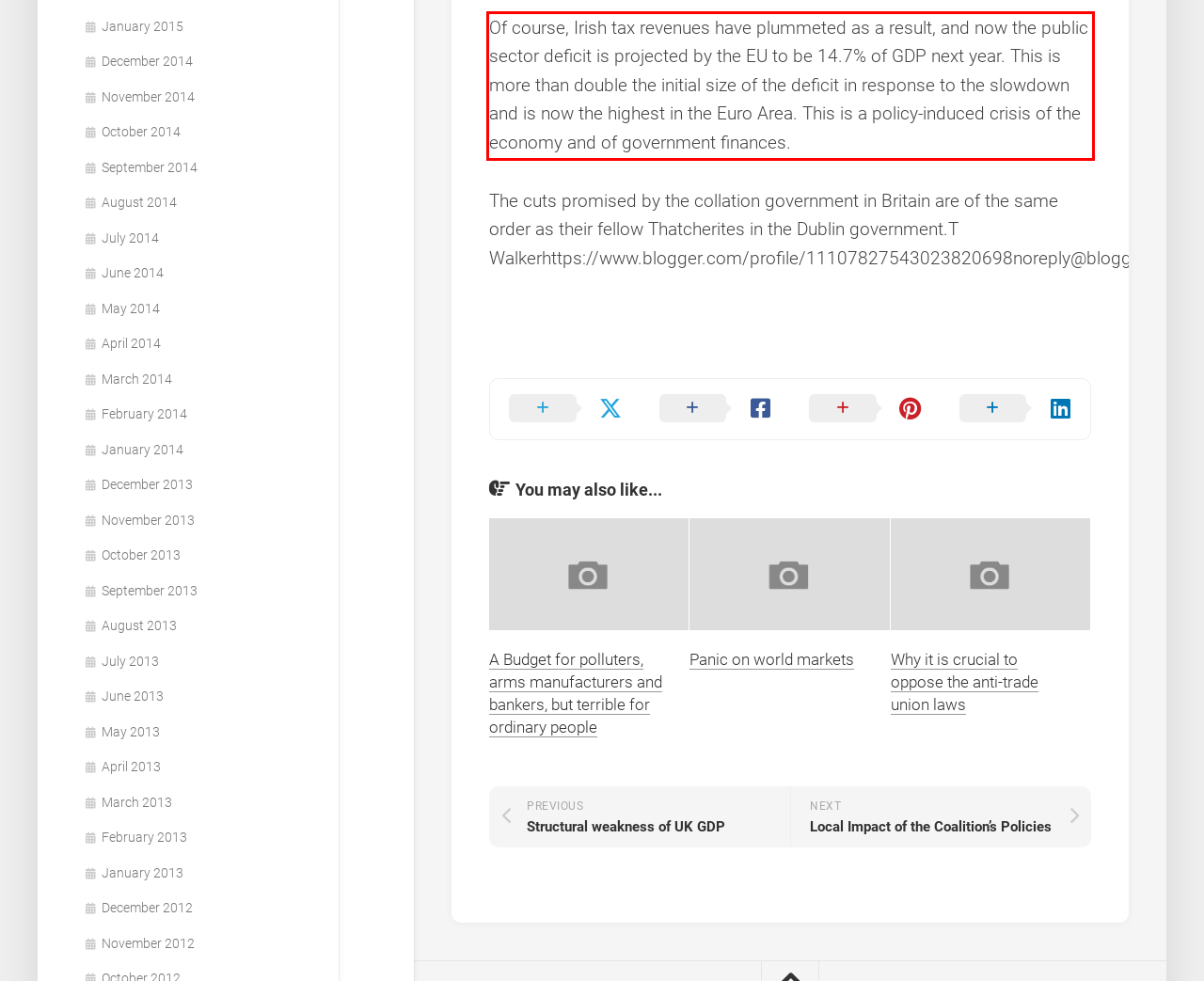Please look at the webpage screenshot and extract the text enclosed by the red bounding box.

Of course, Irish tax revenues have plummeted as a result, and now the public sector deficit is projected by the EU to be 14.7% of GDP next year. This is more than double the initial size of the deficit in response to the slowdown and is now the highest in the Euro Area. This is a policy-induced crisis of the economy and of government finances.